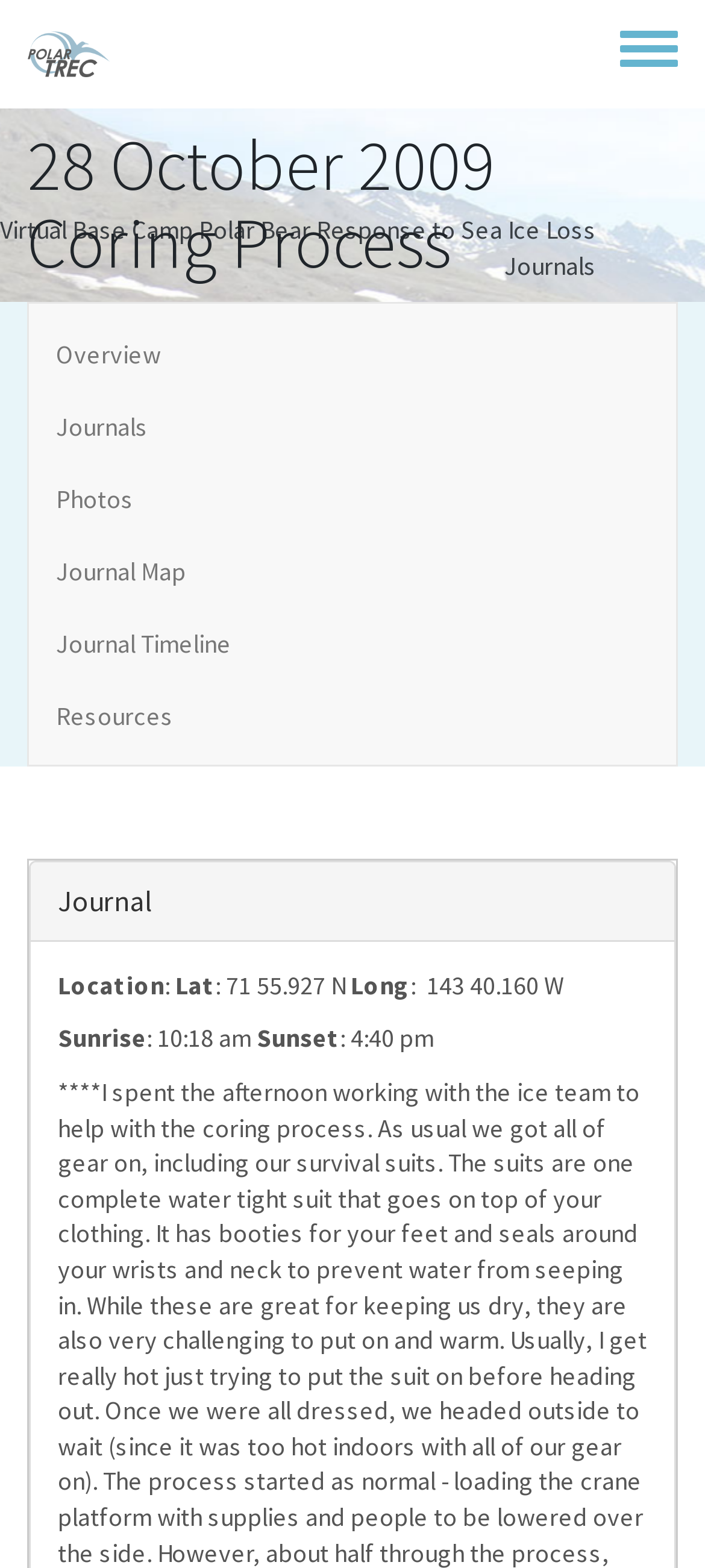What is the journal's current status?
Please answer the question with a detailed and comprehensive explanation.

I found the answer by looking at the 'Journal' button, which has the attribute 'expanded: True', indicating that the journal is currently expanded.